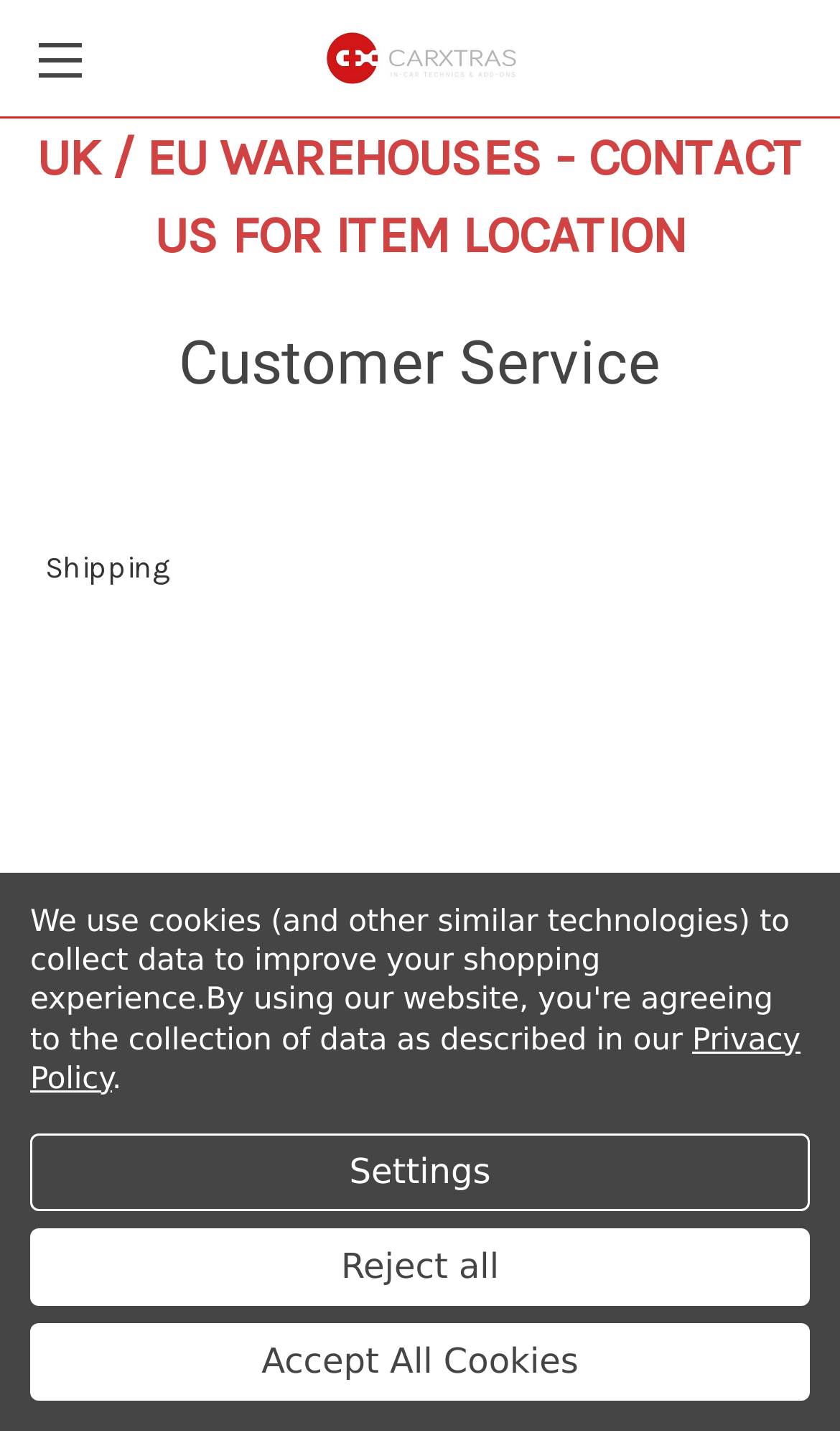Respond with a single word or short phrase to the following question: 
What is the purpose of the 'Settings' button?

Cookie settings